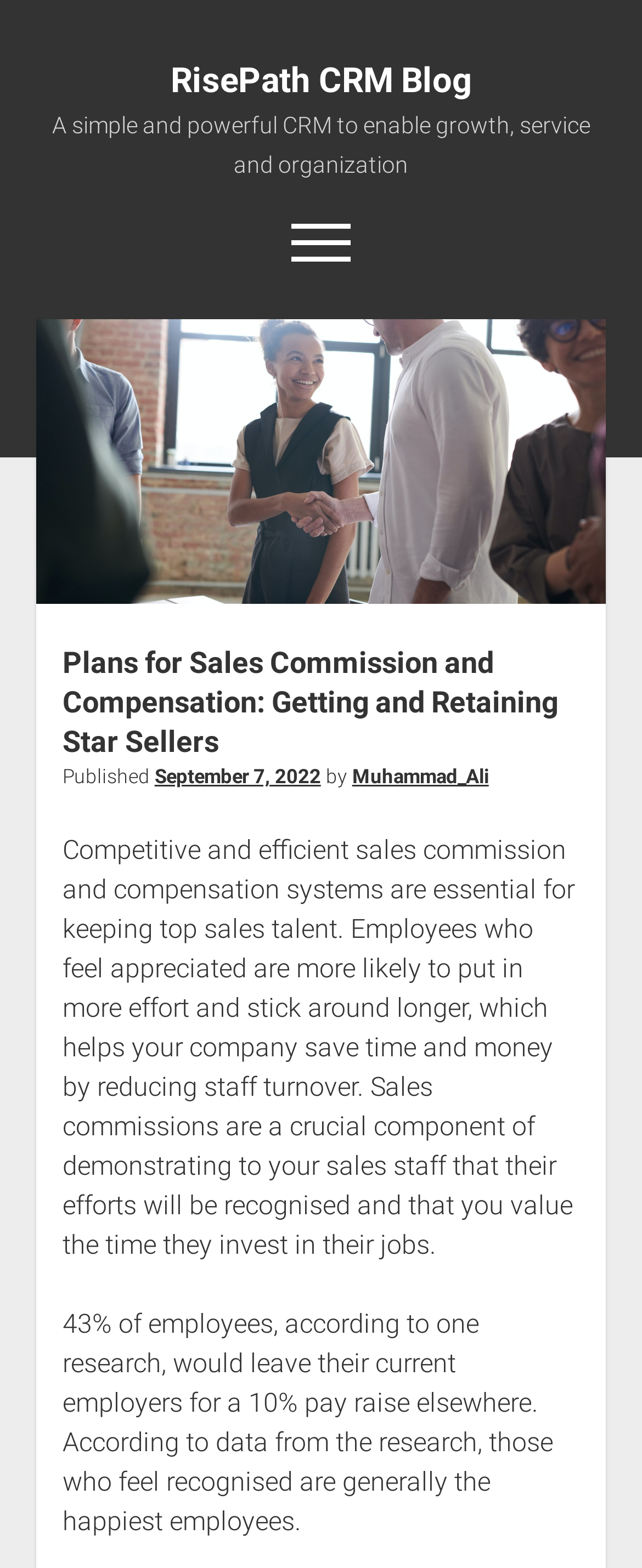Who is the author of the blog post?
Refer to the image and answer the question using a single word or phrase.

Muhammad Ali